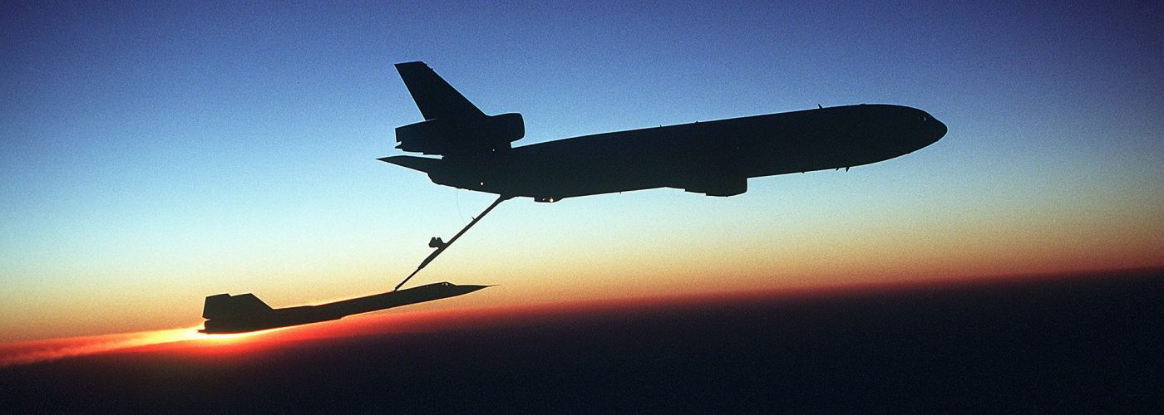What type of fuel is relevant to discussions around military aviation?
From the image, provide a succinct answer in one word or a short phrase.

Jet Fuel JP54